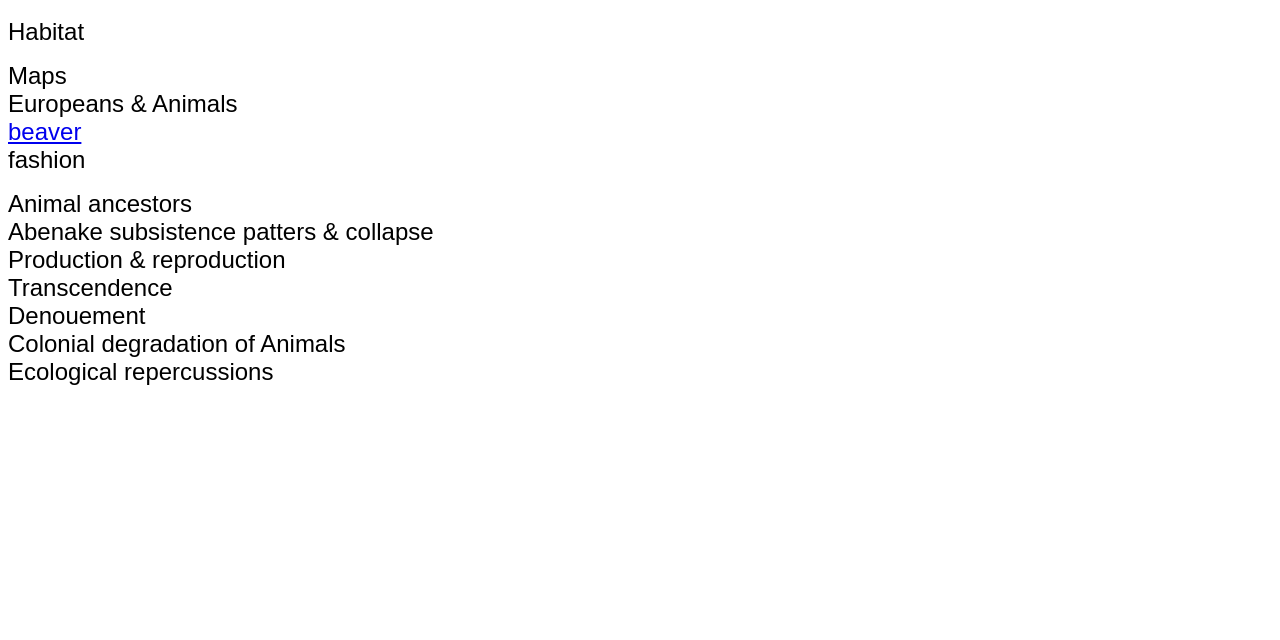Determine the bounding box for the UI element described here: "beaver".

[0.006, 0.184, 0.064, 0.227]